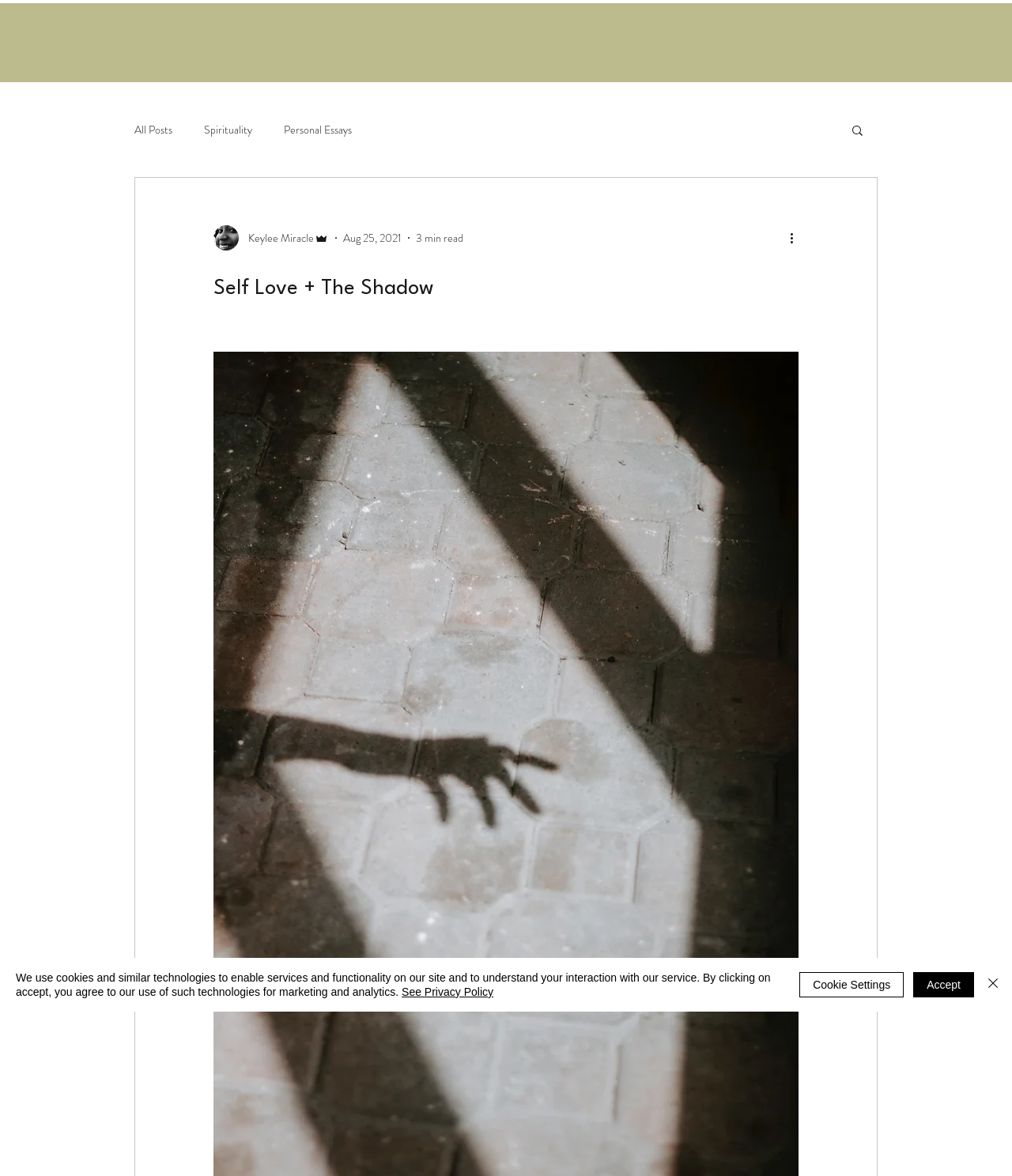Please find the top heading of the webpage and generate its text.

Self Love + The Shadow